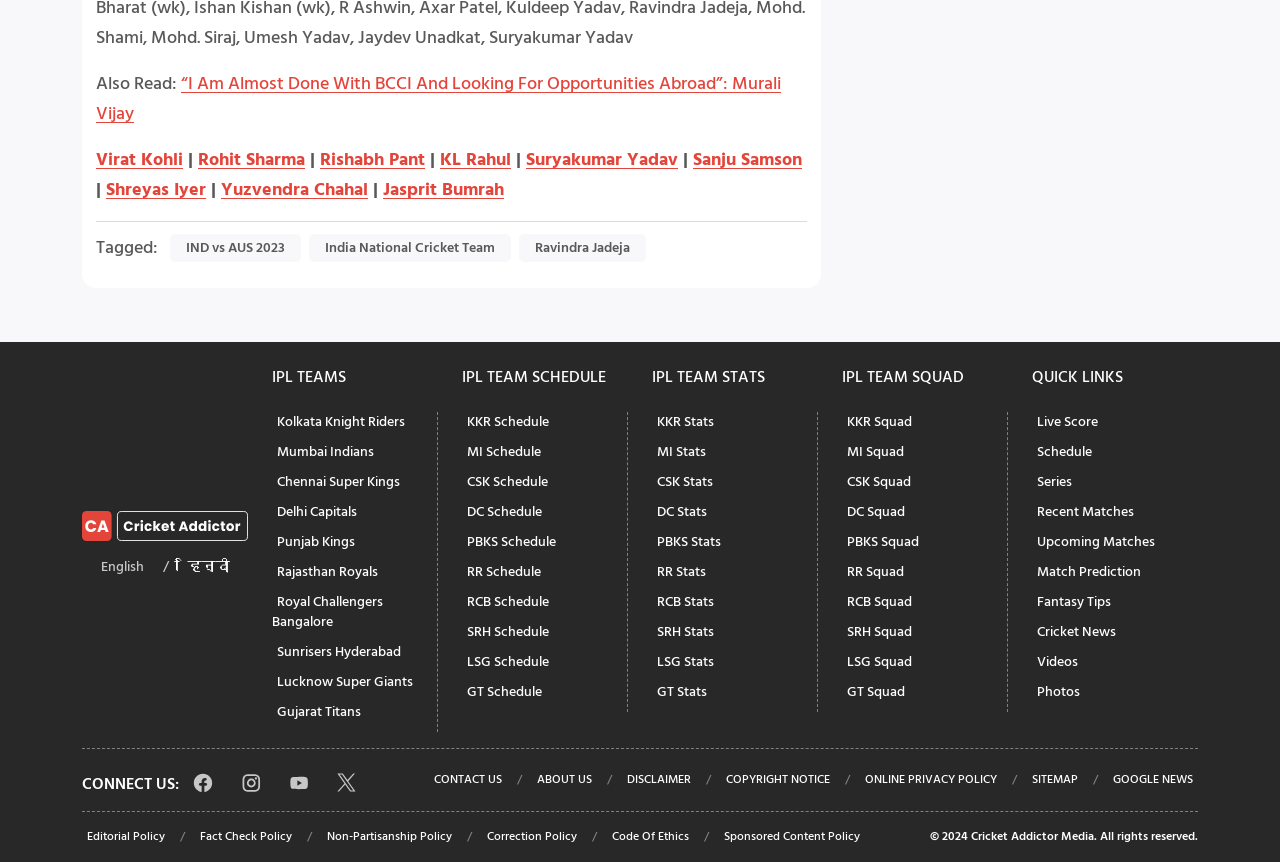Could you locate the bounding box coordinates for the section that should be clicked to accomplish this task: "Visit 'Cricketaddictor'".

[0.064, 0.594, 0.194, 0.625]